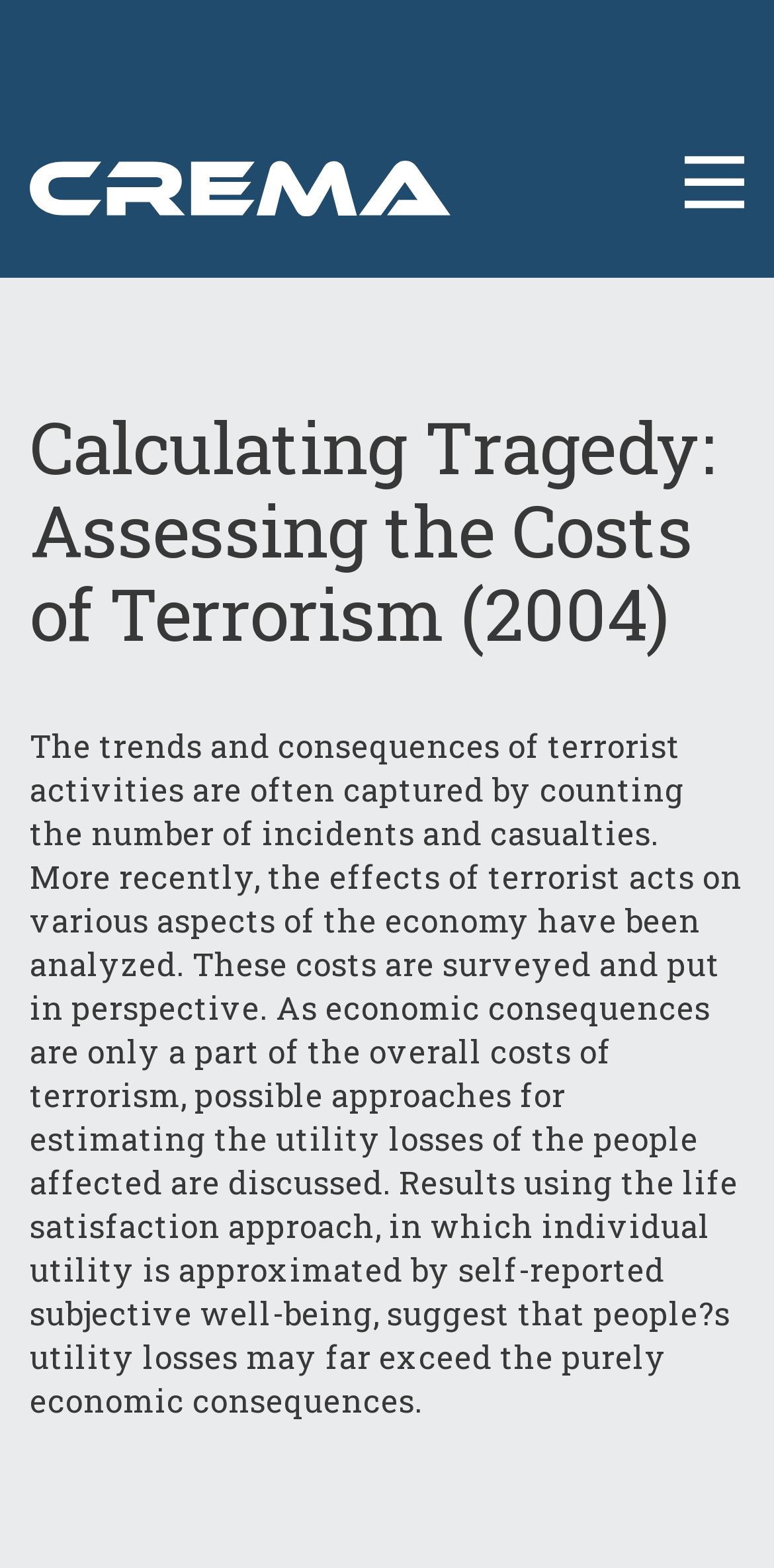Determine the bounding box for the HTML element described here: "alt="CREMA"". The coordinates should be given as [left, top, right, bottom] with each number being a float between 0 and 1.

[0.038, 0.059, 0.582, 0.086]